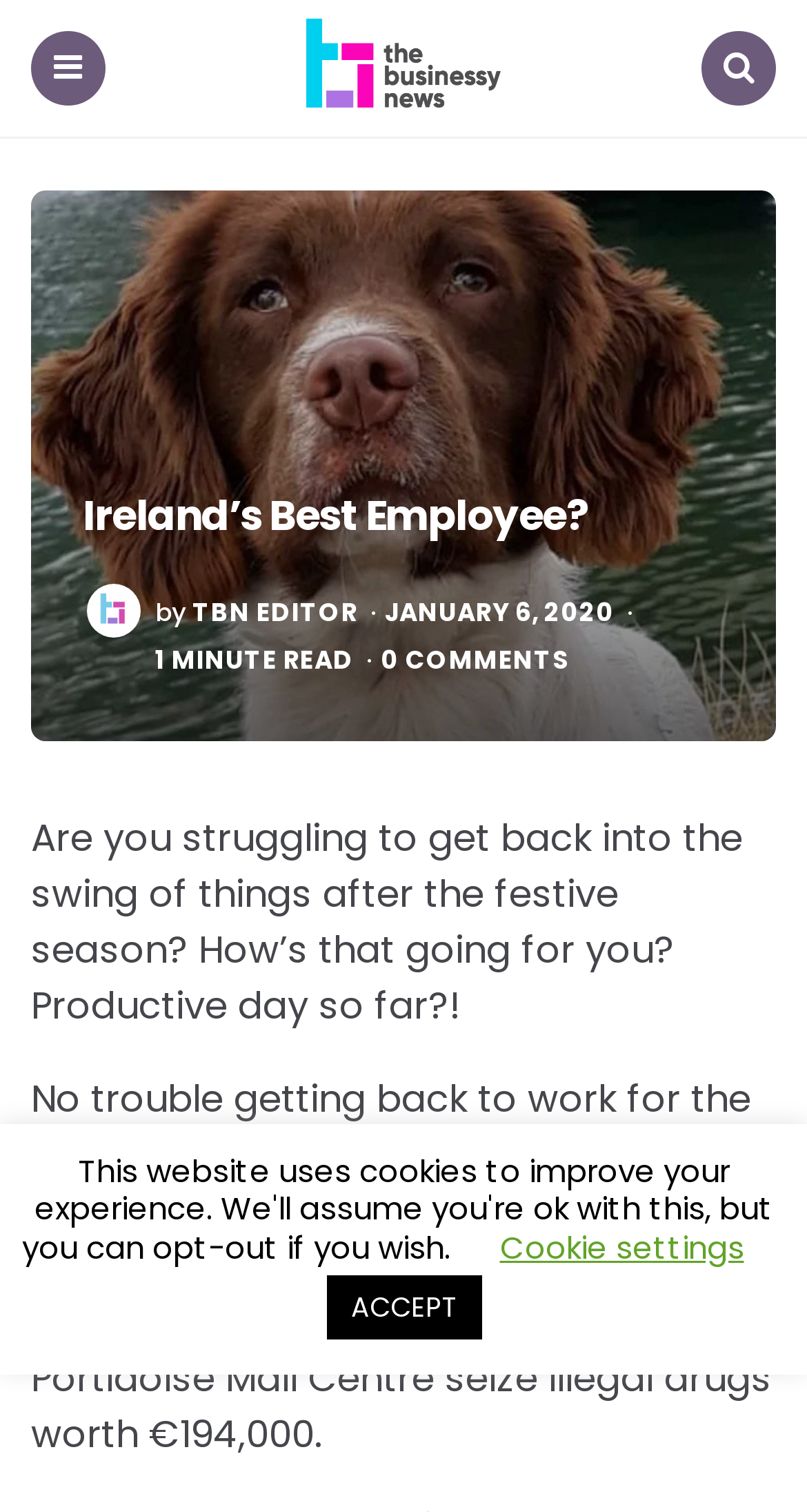Bounding box coordinates should be in the format (top-left x, top-left y, bottom-right x, bottom-right y) and all values should be floating point numbers between 0 and 1. Determine the bounding box coordinate for the UI element described as: TBN Editor

[0.238, 0.396, 0.444, 0.415]